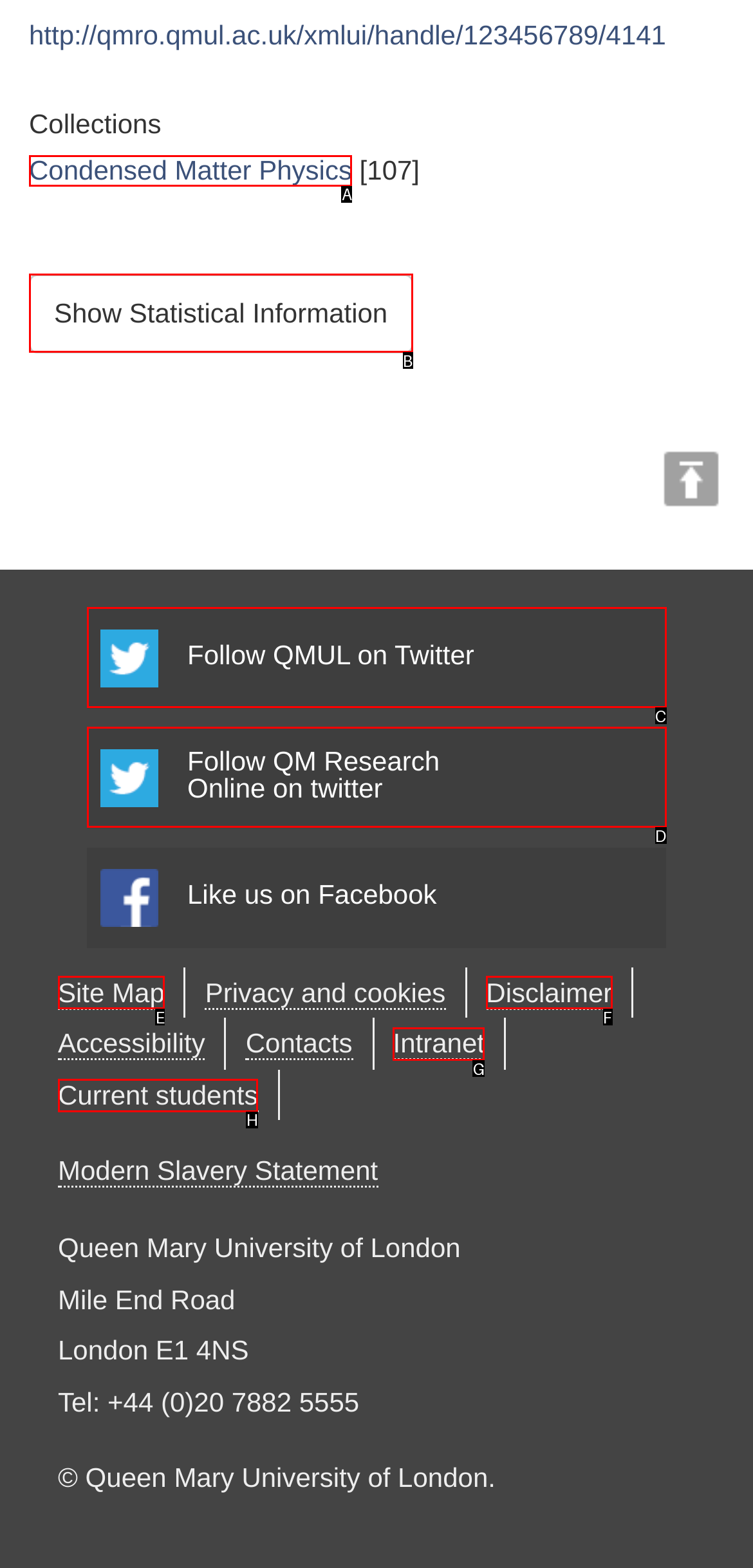Tell me which one HTML element best matches the description: Follow QM ResearchOnline on twitter Answer with the option's letter from the given choices directly.

D